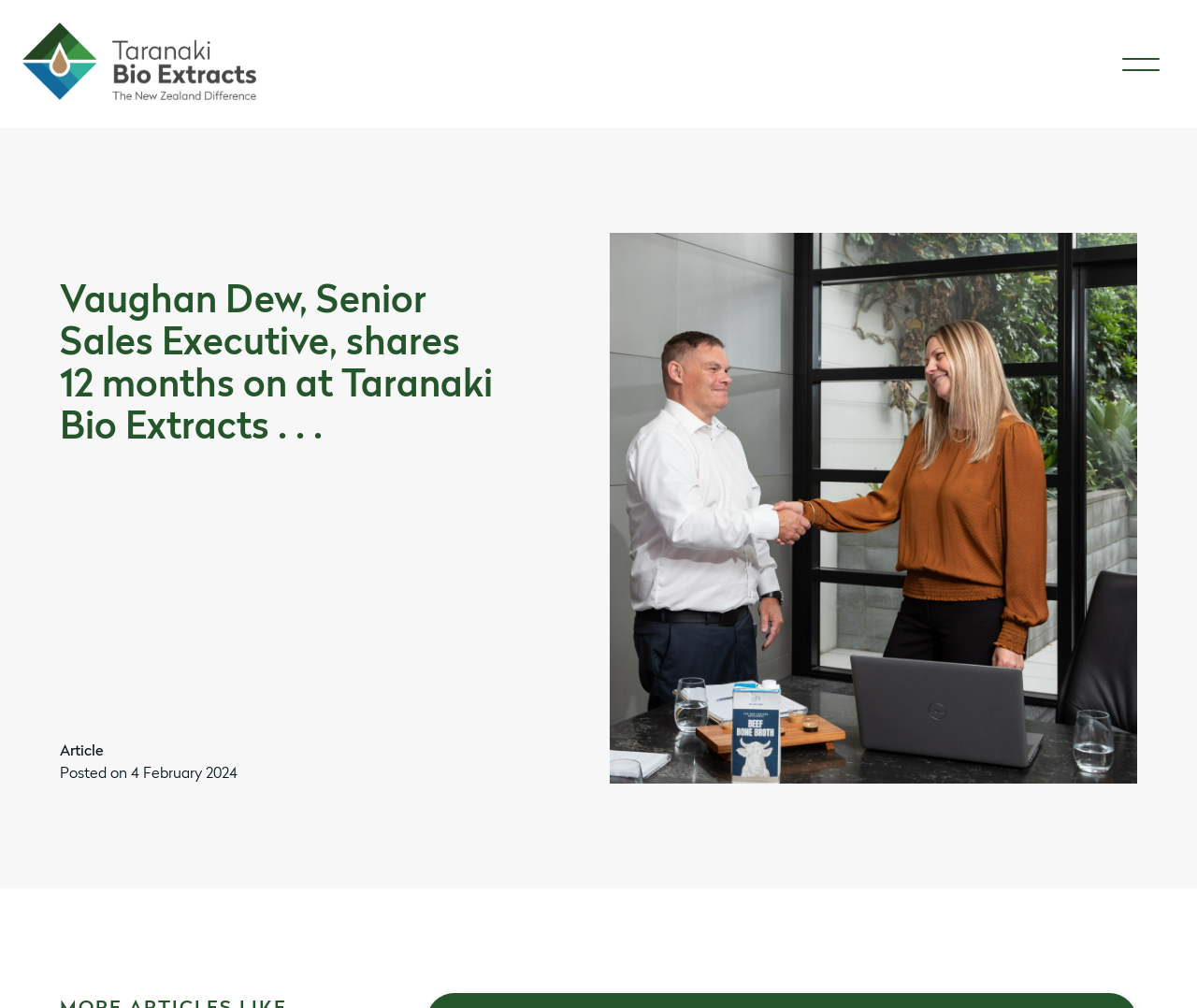Identify the bounding box of the HTML element described here: "parent_node: Skip to content". Provide the coordinates as four float numbers between 0 and 1: [left, top, right, bottom].

[0.938, 0.05, 0.969, 0.077]